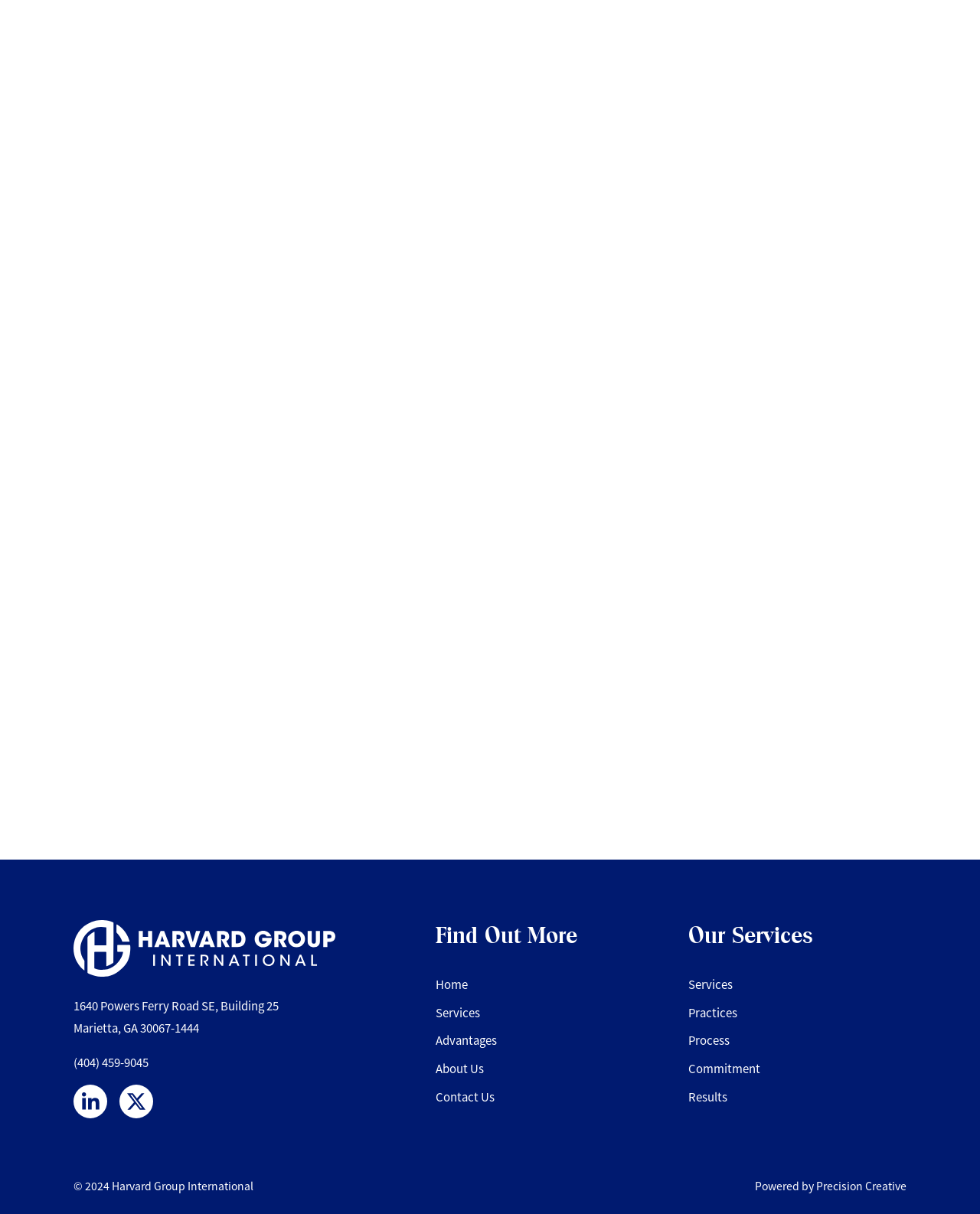What can I do if I need the best candidates?
Please give a detailed and elaborate explanation in response to the question.

I found the call-to-action by looking at the link element located at the top of the webpage, which contains the text 'Let's Talk!' and is related to the heading 'Need the best candidates? We can deliver!'.